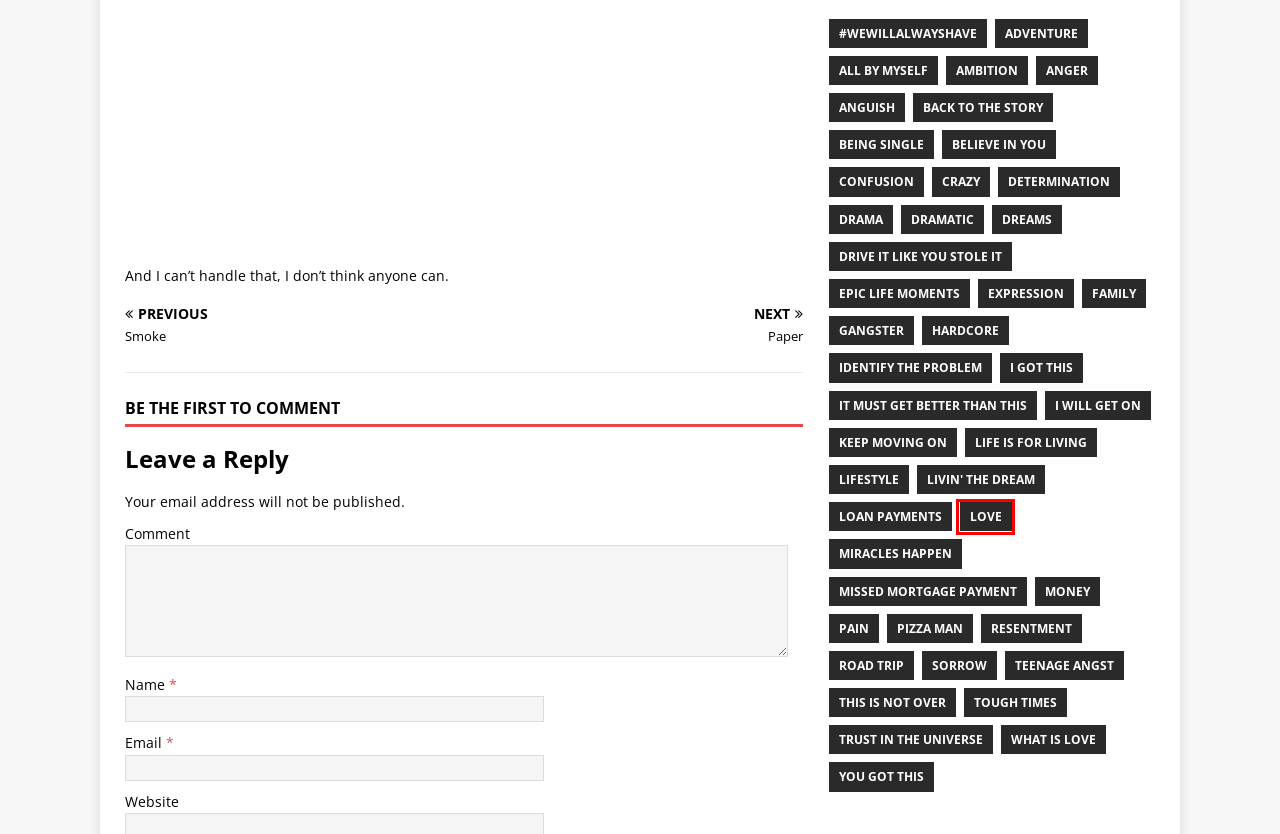You are given a screenshot depicting a webpage with a red bounding box around a UI element. Select the description that best corresponds to the new webpage after clicking the selected element. Here are the choices:
A. Sorrow Archives - Fiction Or Pity .com
B. Anguish Archives - Fiction Or Pity .com
C. Road Trip Archives - Fiction Or Pity .com
D. Resentment Archives - Fiction Or Pity .com
E. Keep Moving On Archives - Fiction Or Pity .com
F. Adventure Archives - Fiction Or Pity .com
G. Love Archives - Fiction Or Pity .com
H. Trust in the Universe Archives - Fiction Or Pity .com

G